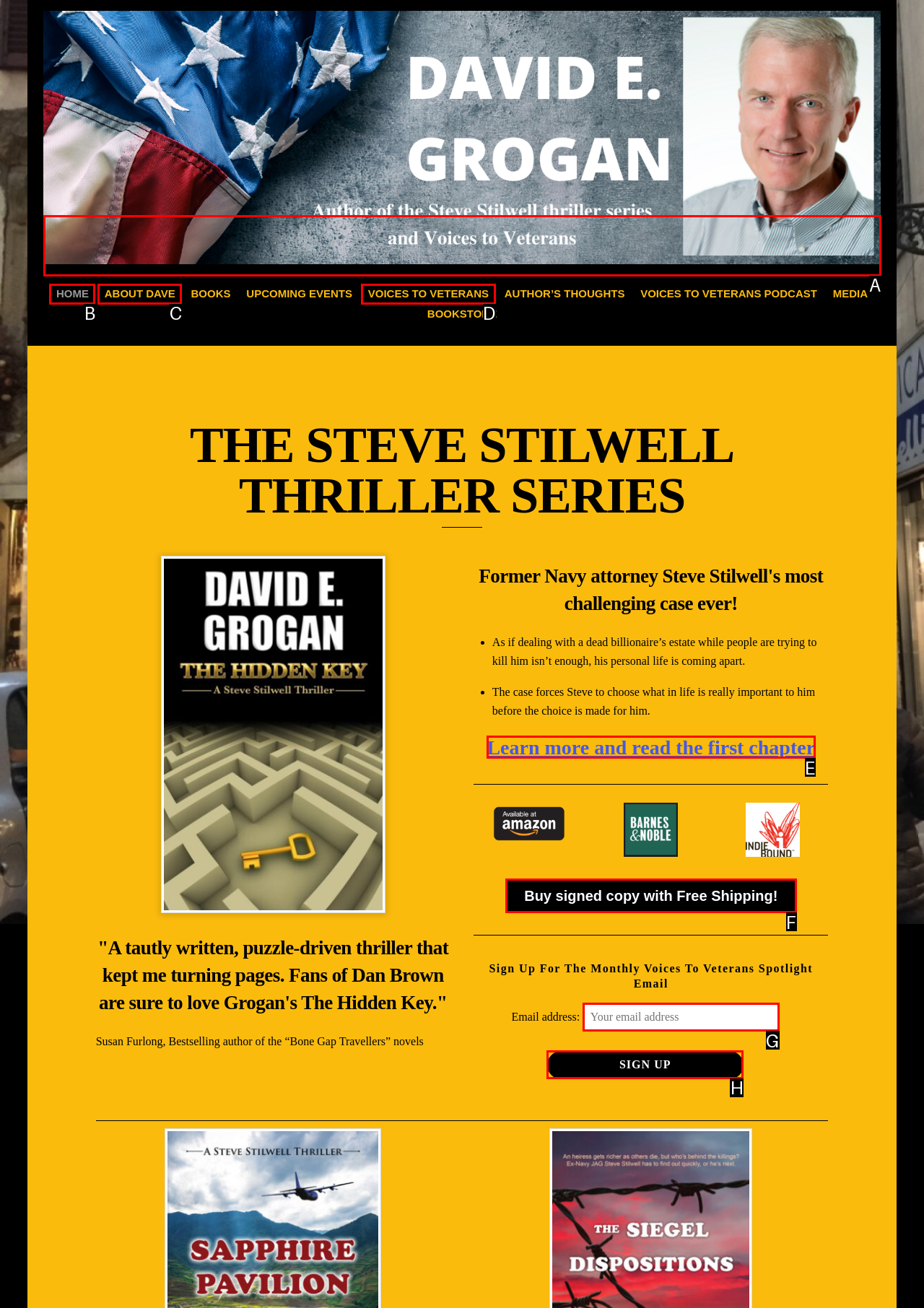Determine the letter of the element to click to accomplish this task: Click on the 'Buy signed copy with Free Shipping!' link. Respond with the letter.

F